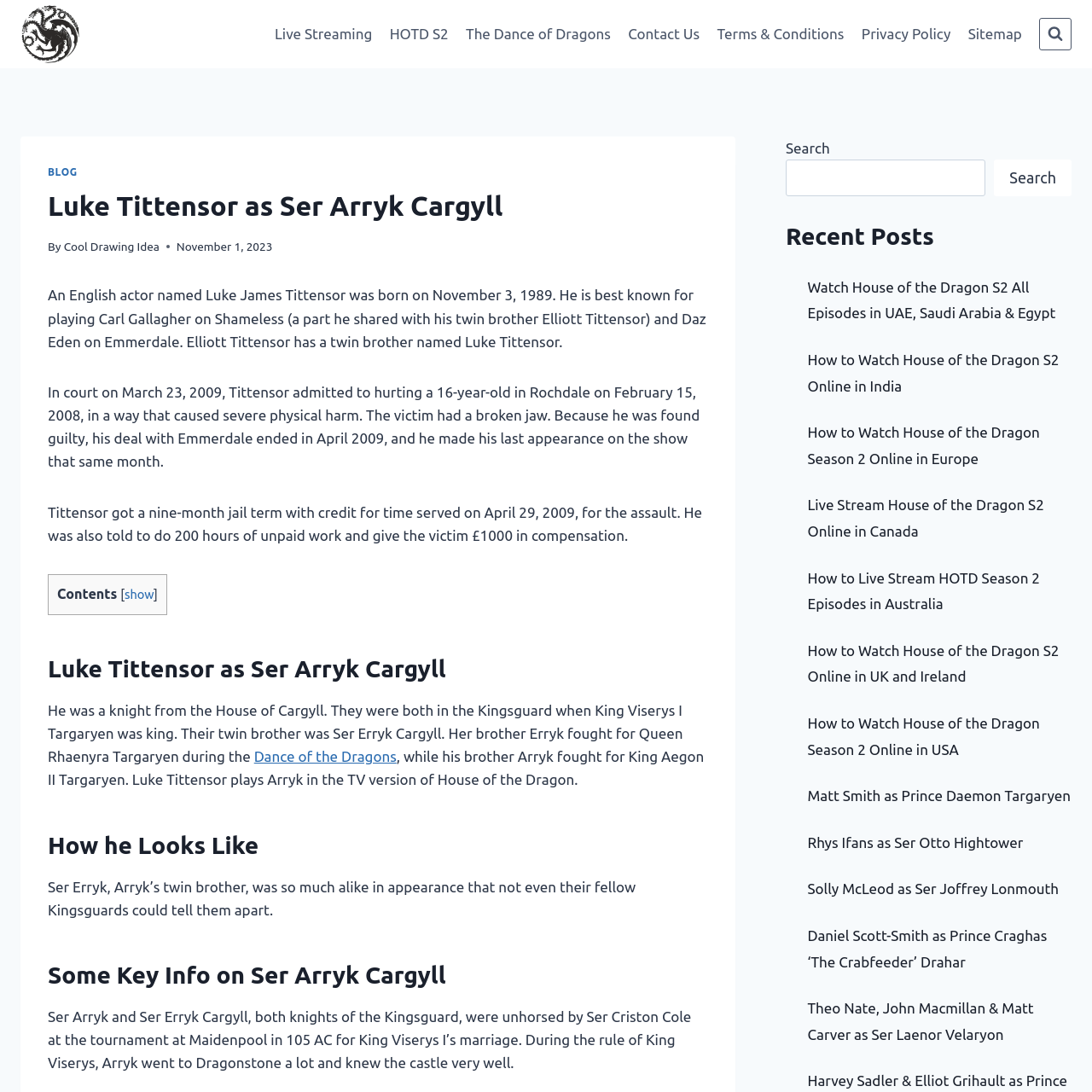Point out the bounding box coordinates of the section to click in order to follow this instruction: "Click on the 'Watch House of the Dragon S2 All Episodes in UAE, Saudi Arabia & Egypt' link".

[0.739, 0.255, 0.967, 0.294]